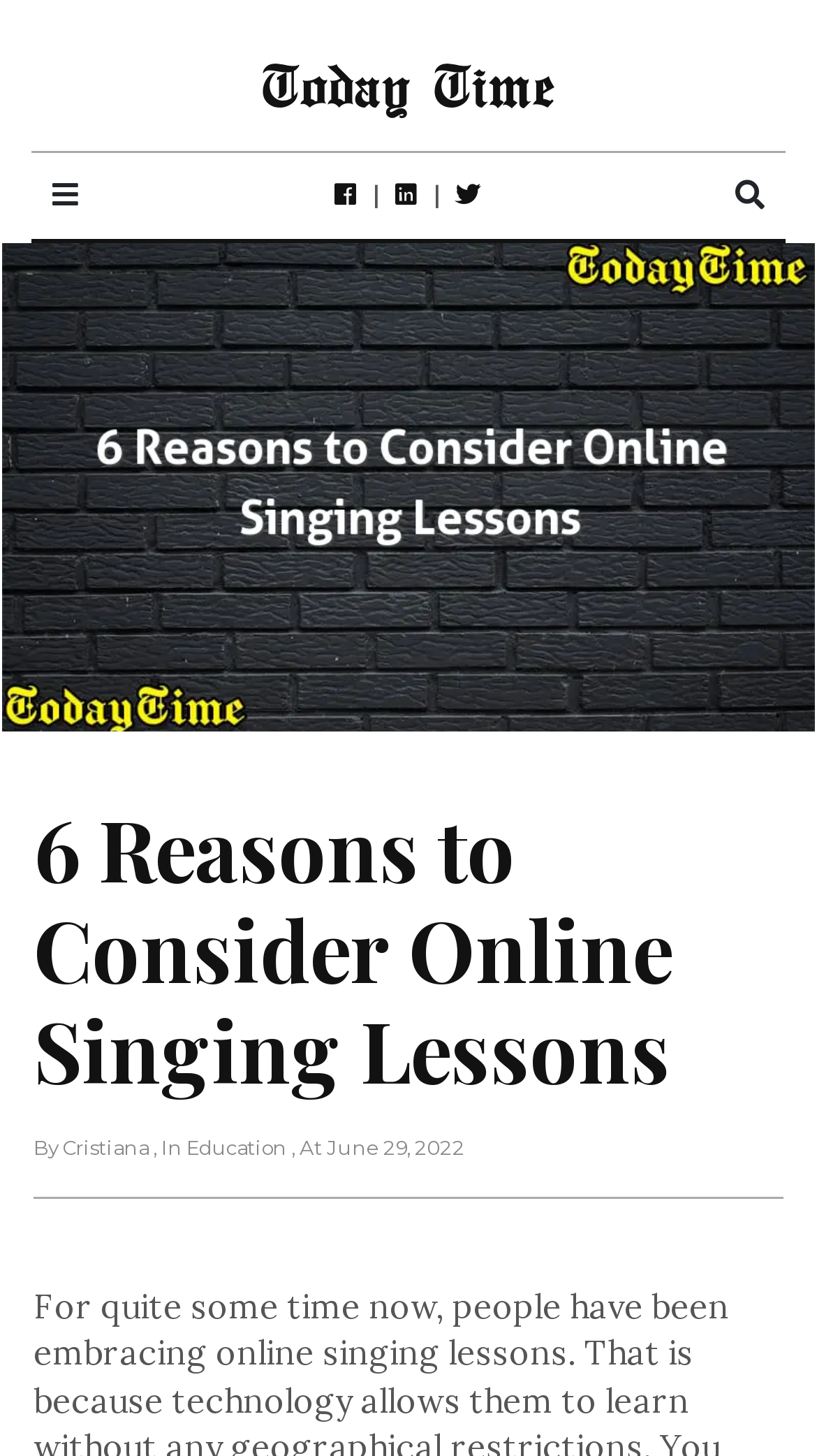What is the date of the article?
Please answer the question with a detailed response using the information from the screenshot.

The date of the article can be found in the static text element ', At June 29, 2022' which is located below the author's name.